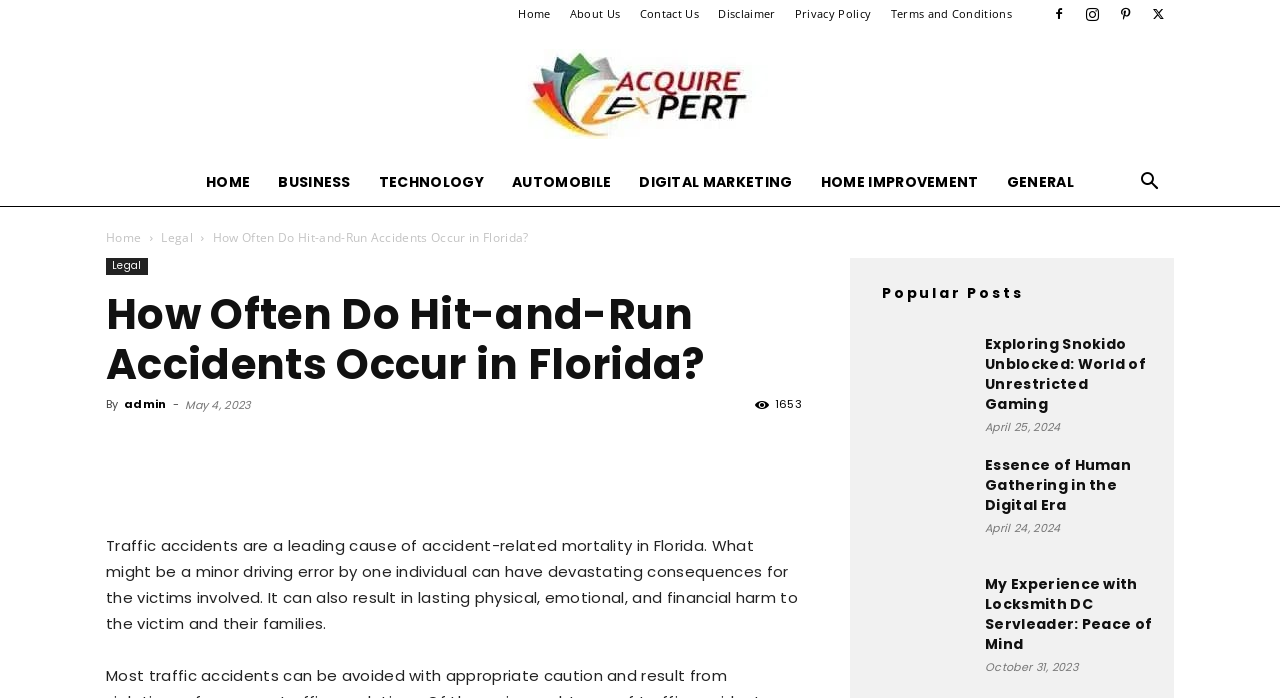Identify the bounding box coordinates for the UI element described by the following text: "Automobile". Provide the coordinates as four float numbers between 0 and 1, in the format [left, top, right, bottom].

[0.389, 0.226, 0.488, 0.295]